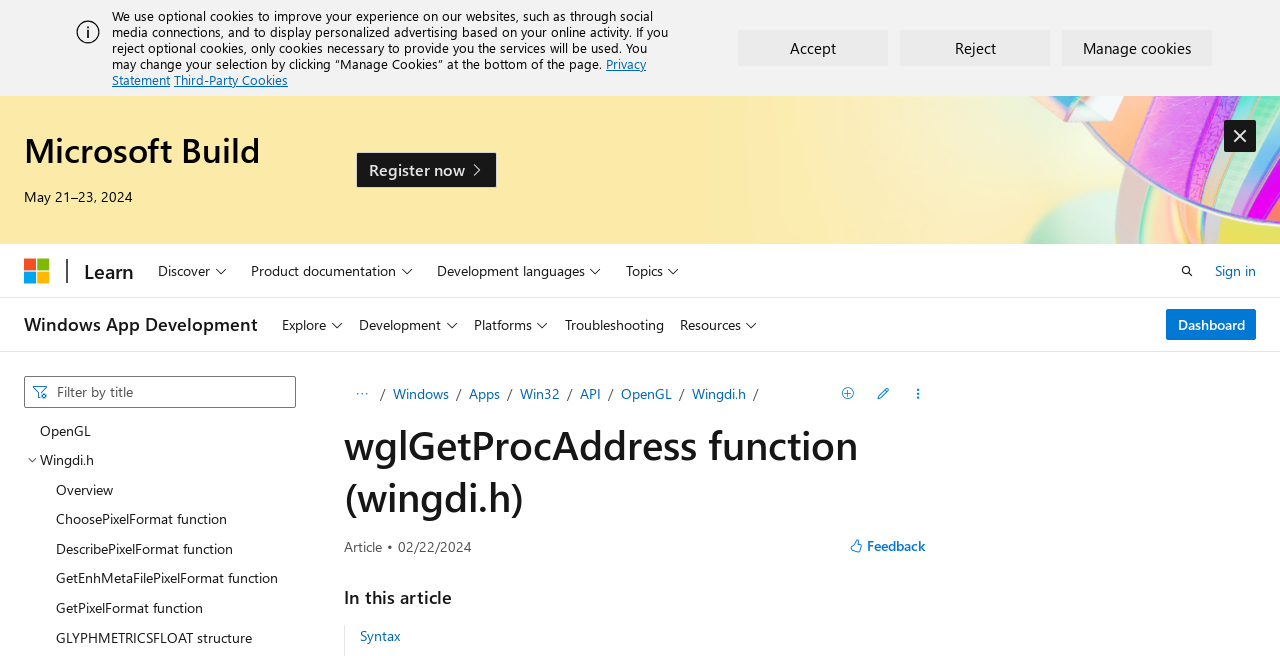Construct a comprehensive caption that outlines the webpage's structure and content.

This webpage is about the wglGetProcAddress function in the wingdi.h library for Windows applications. At the top, there is a banner with a cookie policy notification, which includes an image, a description of the cookie policy, and three buttons to accept, reject, or manage cookies. Below the banner, there is a heading "Microsoft Build" with a date "May 21-23, 2024" and a "Register now" link.

On the left side, there is a navigation menu with several buttons, including "Discover", "Product documentation", "Development languages", and "Topics". Below the navigation menu, there is a search bar with a combobox that allows users to search for specific topics, including OpenGL.

The main content of the webpage is divided into several sections. The first section has a heading "wglGetProcAddress function (wingdi.h)" and provides an overview of the function. Below the heading, there are several links to related topics, including "Windows", "Apps", "Win32", "API", "OpenGL", and "Wingdi.h". There are also three details sections with disclosure triangles that allow users to expand or collapse the content.

The second section has a heading "In this article" and provides a list of links to specific sections of the article, including "Syntax". There is also a "Feedback" button at the bottom of the page.